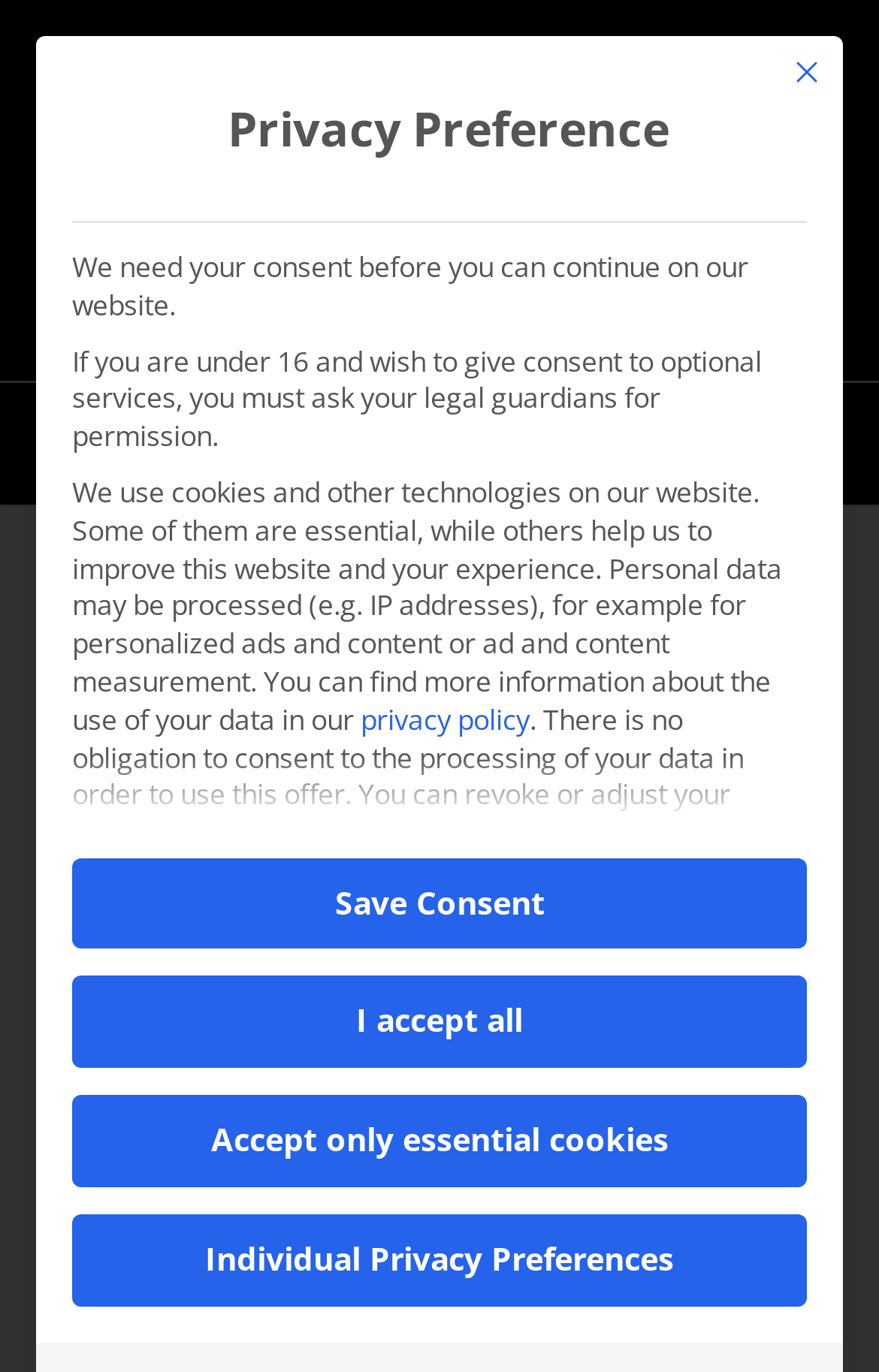Identify the bounding box coordinates of the section to be clicked to complete the task described by the following instruction: "Get a Quote". The coordinates should be four float numbers between 0 and 1, formatted as [left, top, right, bottom].

None